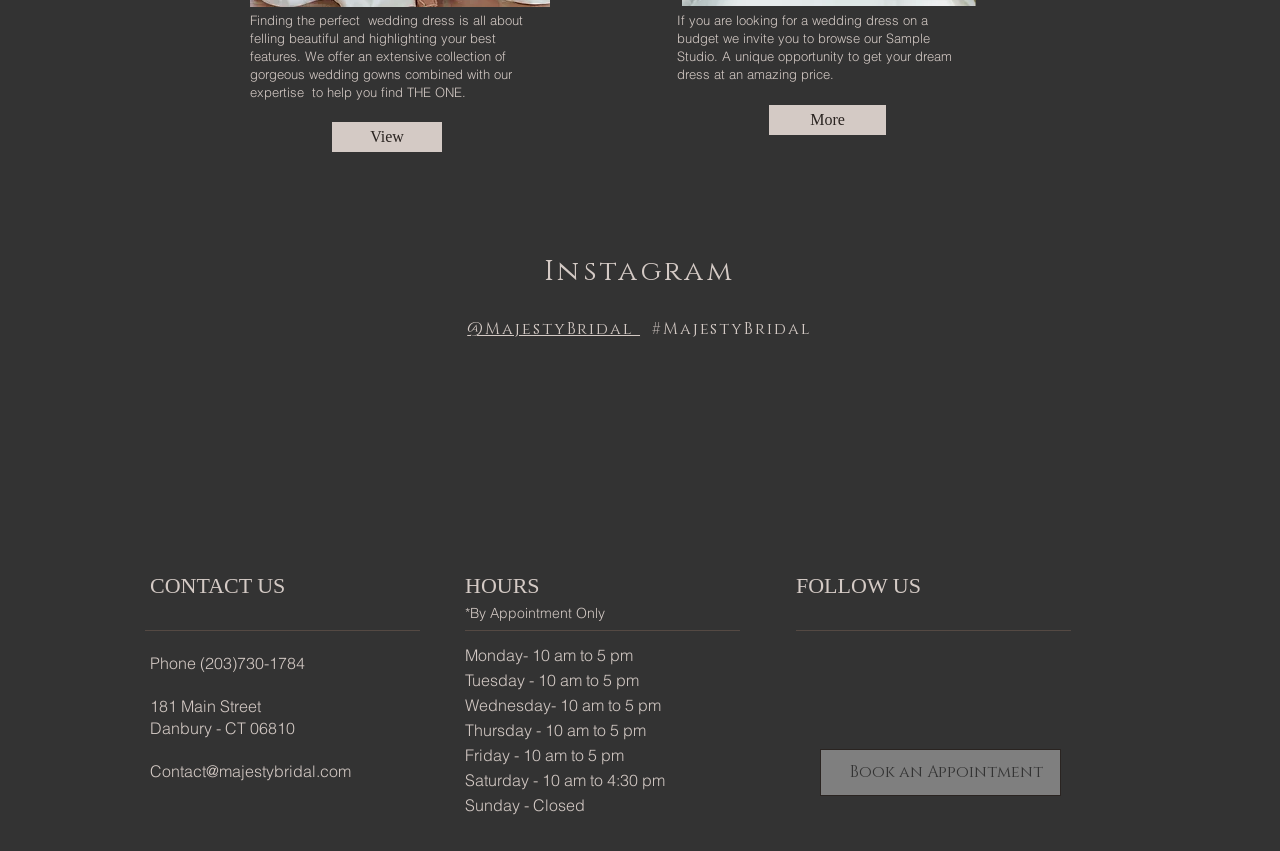Please answer the following question as detailed as possible based on the image: 
What is the phone number of the store?

The phone number of the store can be found in the 'CONTACT US' section, where it is listed as '(203)730-1784'.